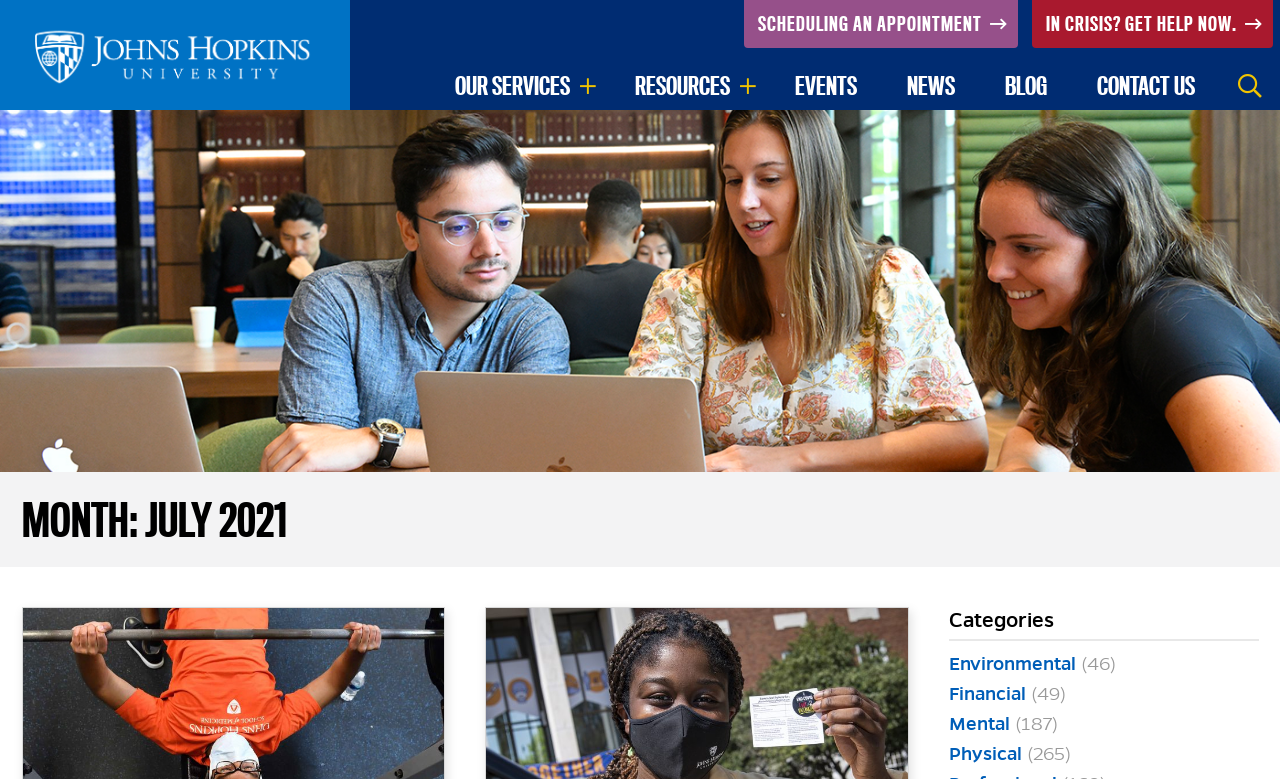Please locate the clickable area by providing the bounding box coordinates to follow this instruction: "Search the site".

[0.953, 0.072, 1.0, 0.149]